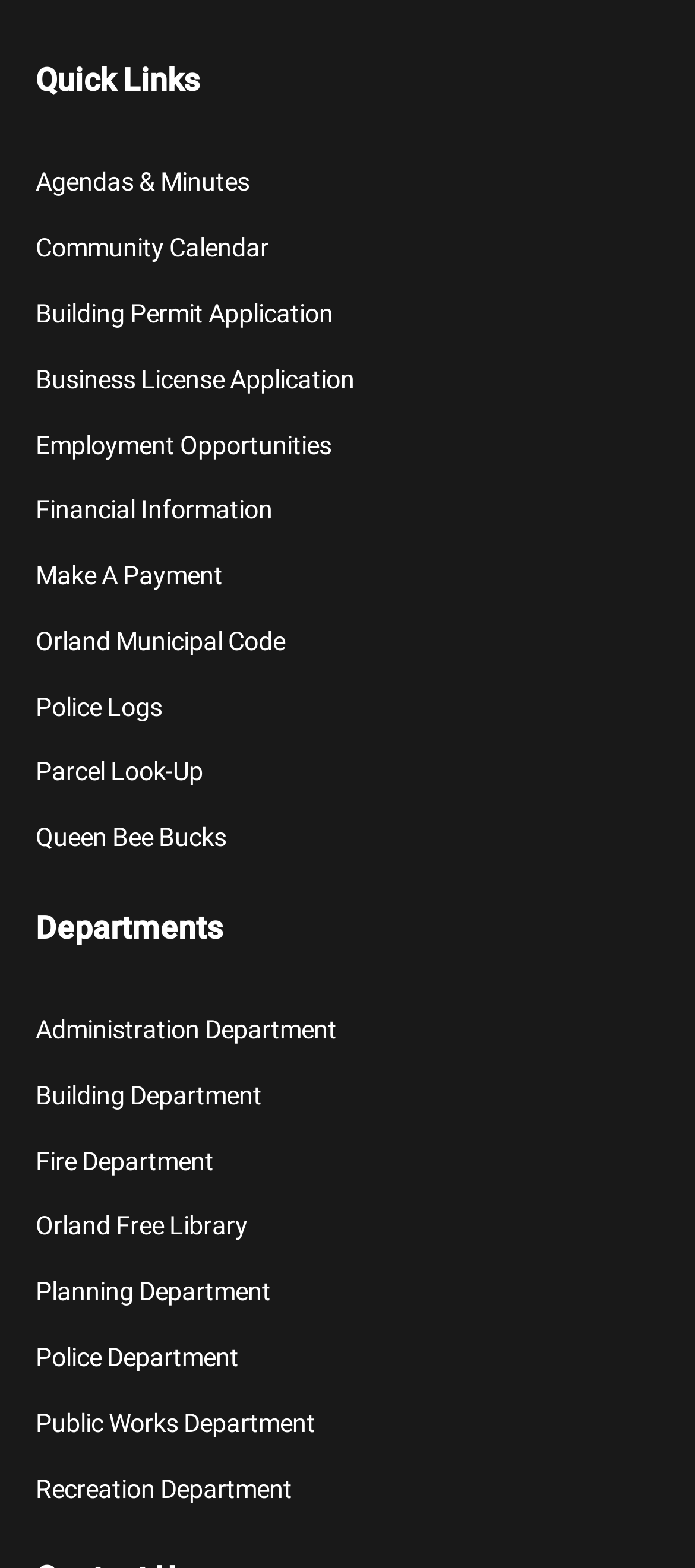How many departments are listed?
Refer to the image and provide a thorough answer to the question.

There are 9 departments listed because there are 9 links under the 'Departments' heading, which are 'Administration Department', 'Building Department', 'Fire Department', 'Orland Free Library', 'Planning Department', 'Police Department', 'Public Works Department', and 'Recreation Department'.